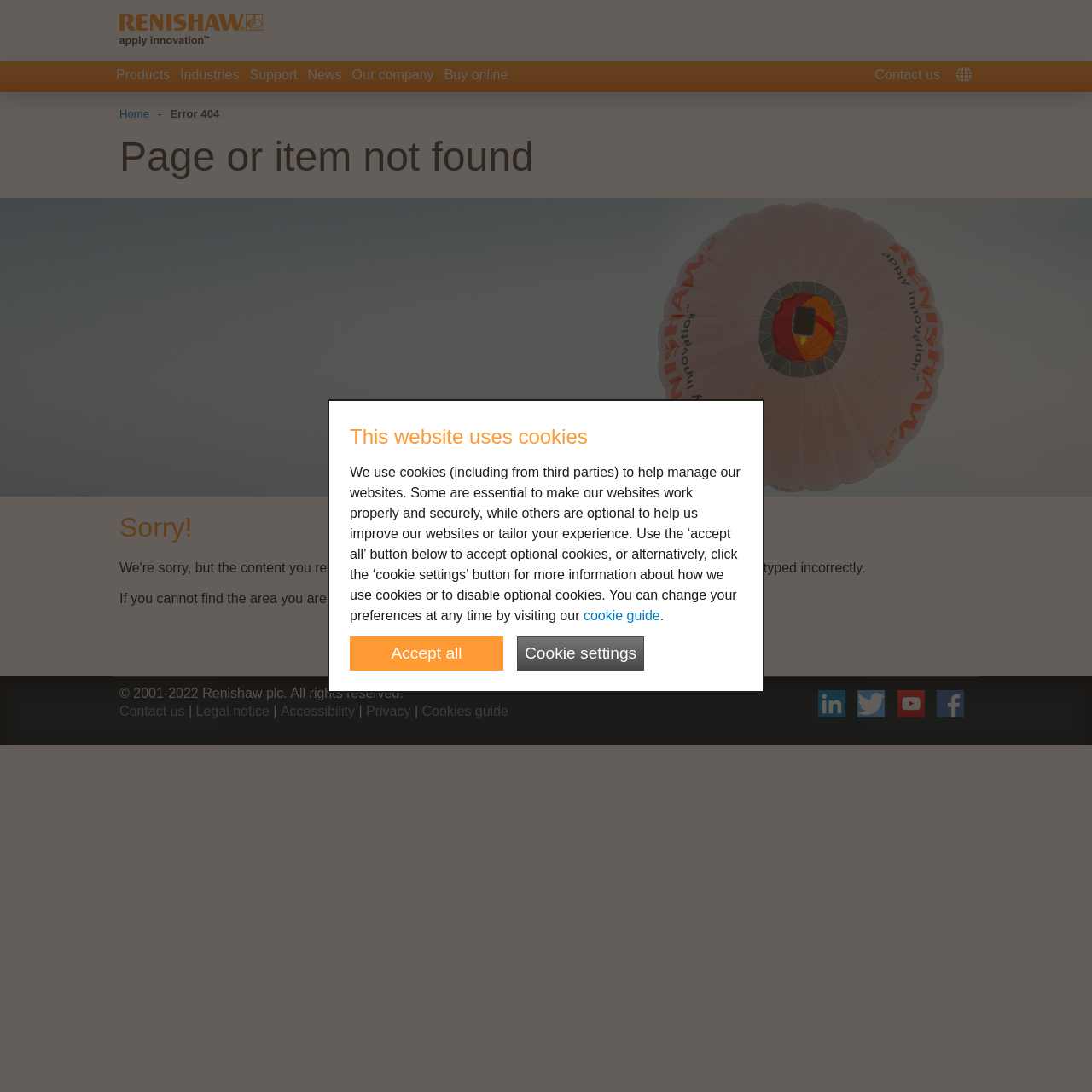Please identify the bounding box coordinates of the element I should click to complete this instruction: 'Click the 'Products' link'. The coordinates should be given as four float numbers between 0 and 1, like this: [left, top, right, bottom].

[0.102, 0.056, 0.16, 0.084]